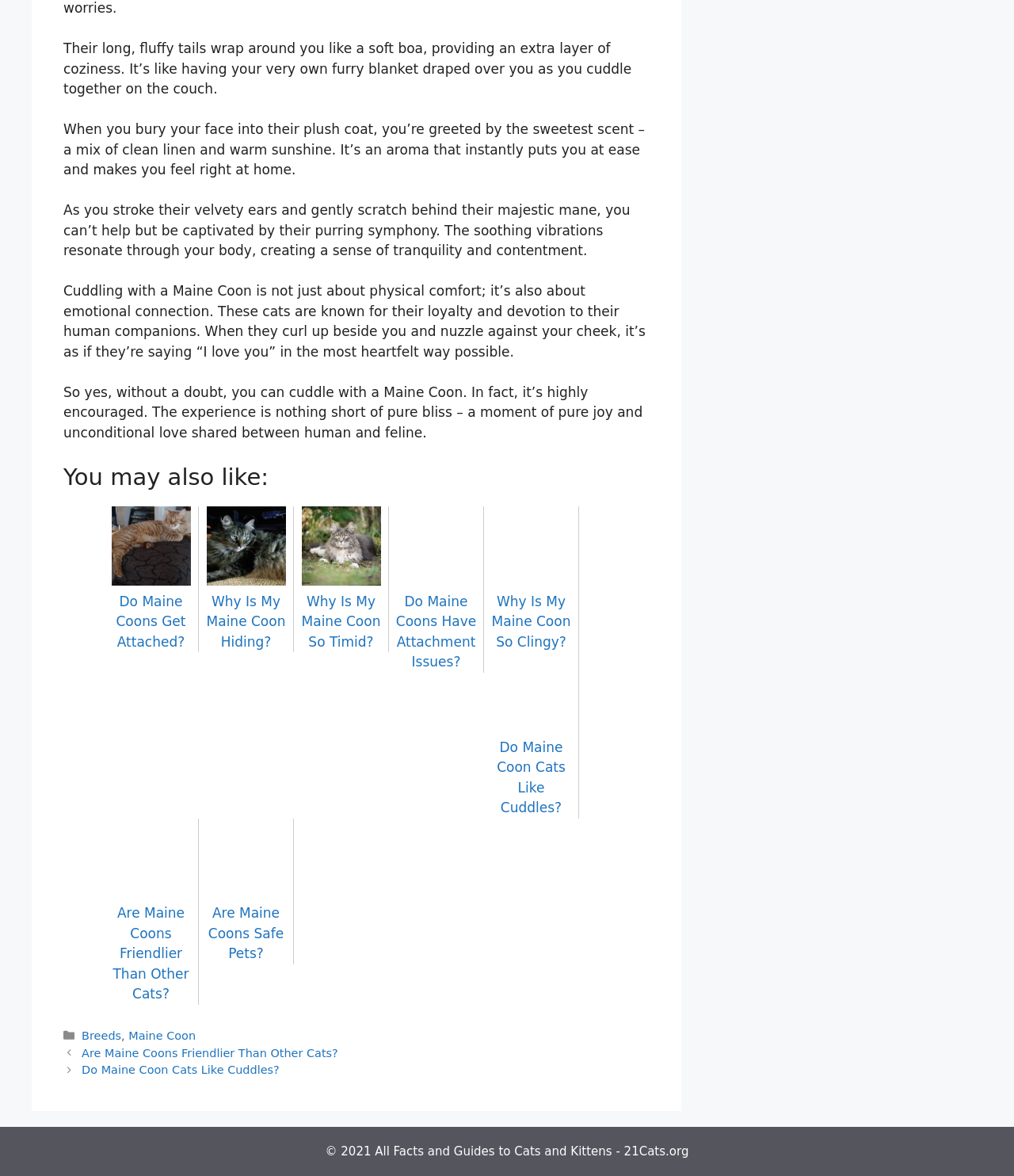Determine the bounding box coordinates of the clickable area required to perform the following instruction: "Go to the category 'Maine Coon'". The coordinates should be represented as four float numbers between 0 and 1: [left, top, right, bottom].

[0.127, 0.875, 0.193, 0.886]